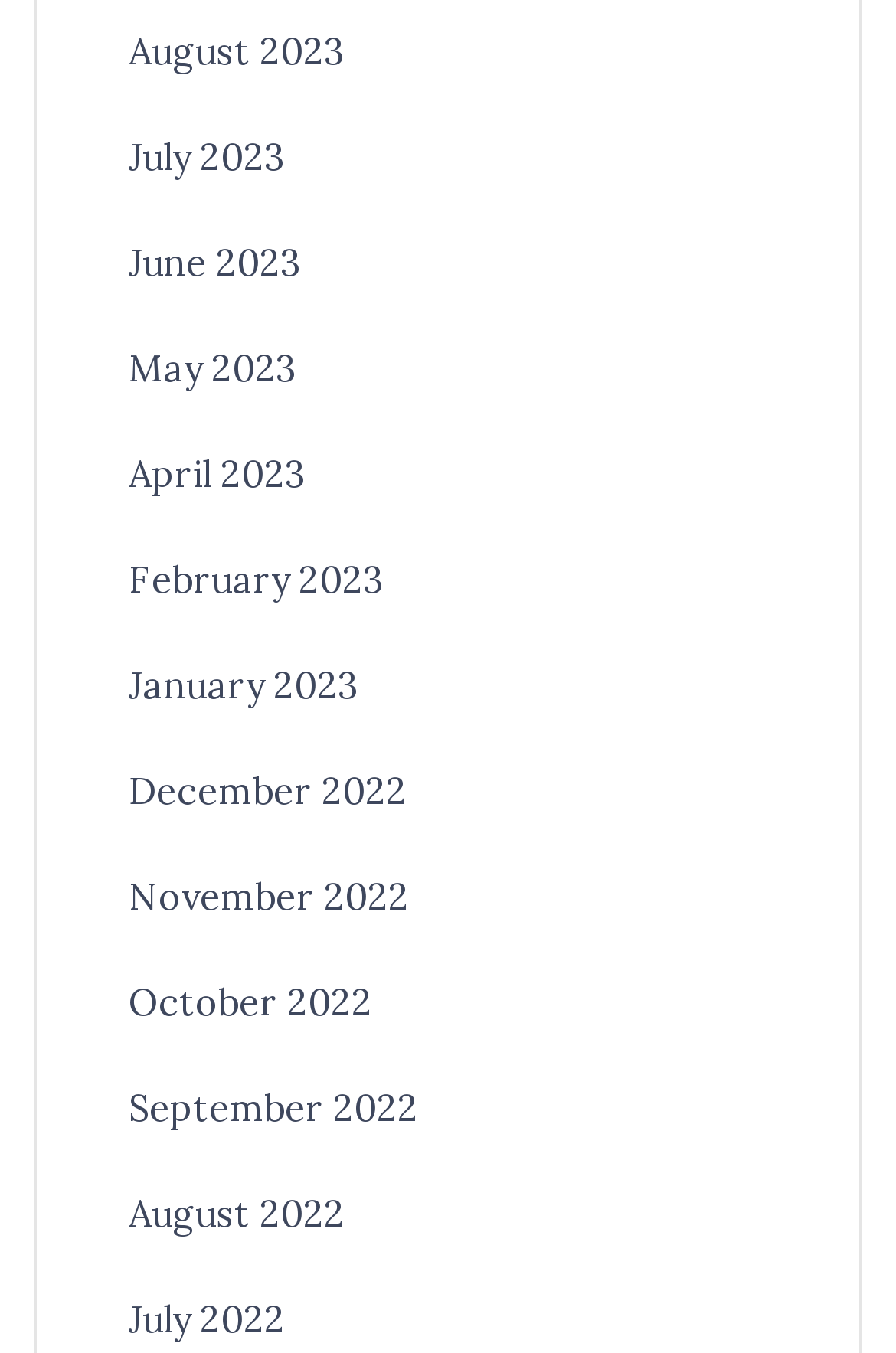Please find the bounding box coordinates of the clickable region needed to complete the following instruction: "check April 2023". The bounding box coordinates must consist of four float numbers between 0 and 1, i.e., [left, top, right, bottom].

[0.144, 0.332, 0.341, 0.366]